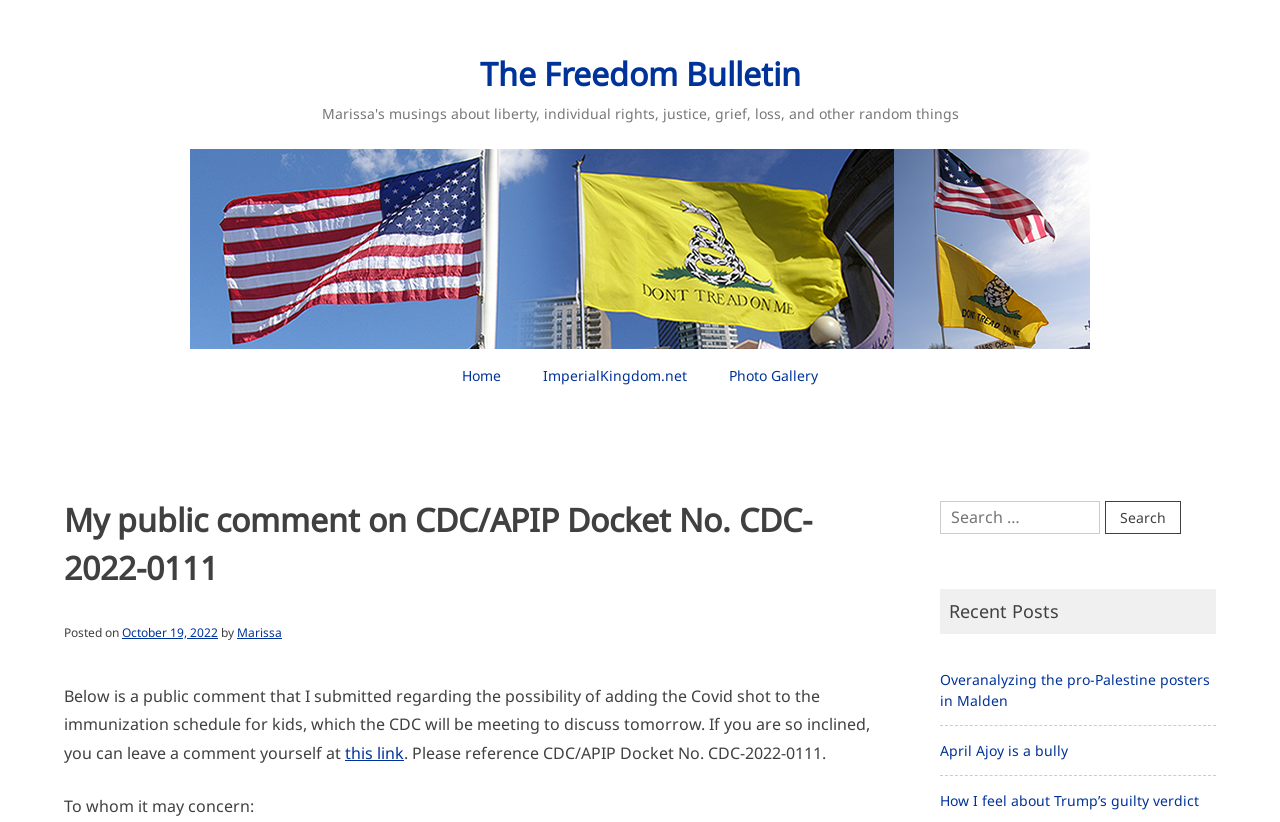Pinpoint the bounding box coordinates of the area that should be clicked to complete the following instruction: "Leave a comment at this link". The coordinates must be given as four float numbers between 0 and 1, i.e., [left, top, right, bottom].

[0.27, 0.903, 0.316, 0.93]